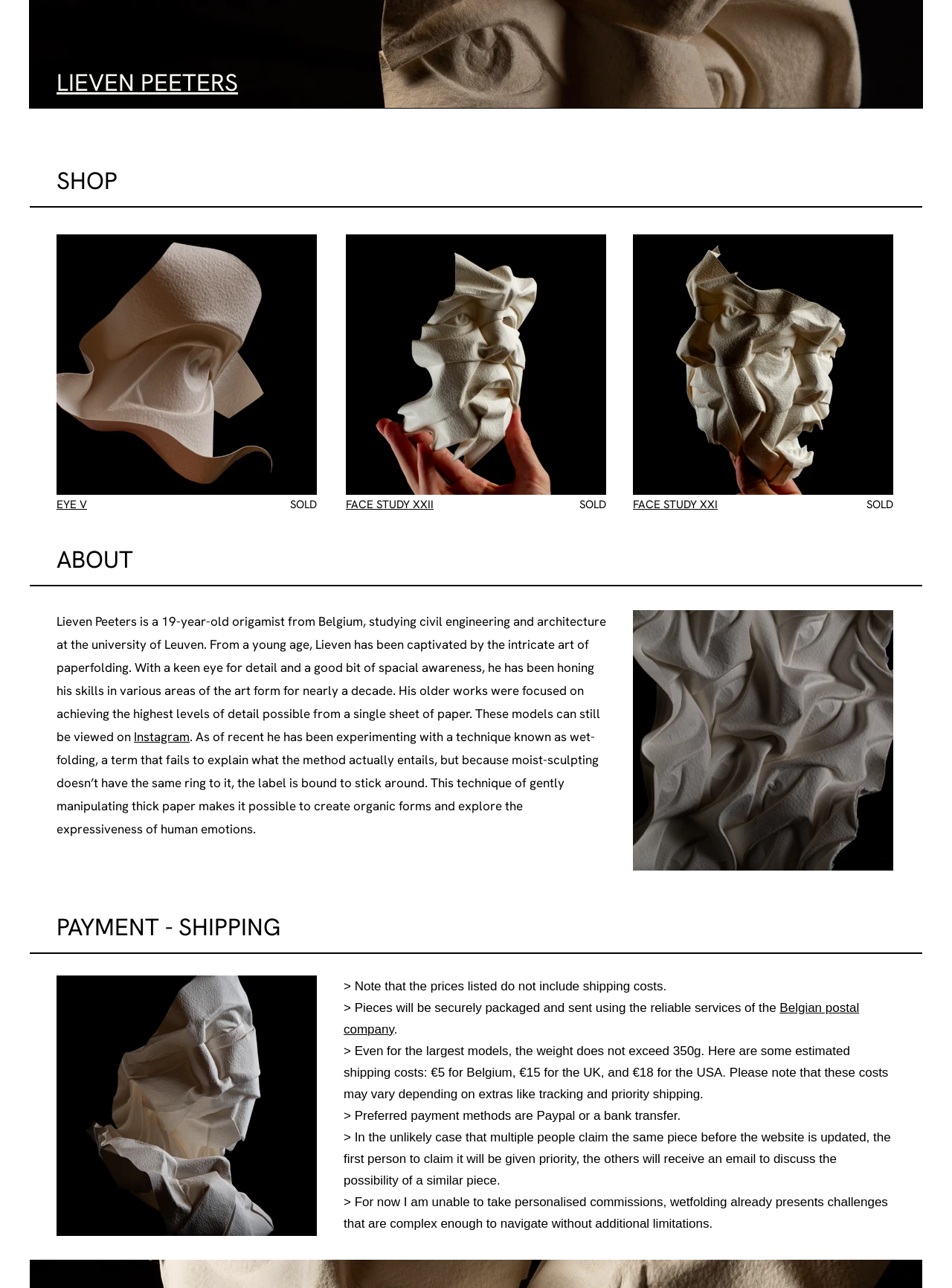What is the maximum weight of the largest models?
Please give a detailed and elaborate answer to the question based on the image.

The text states that even for the largest models, the weight does not exceed 350g, which is mentioned in the context of shipping costs.